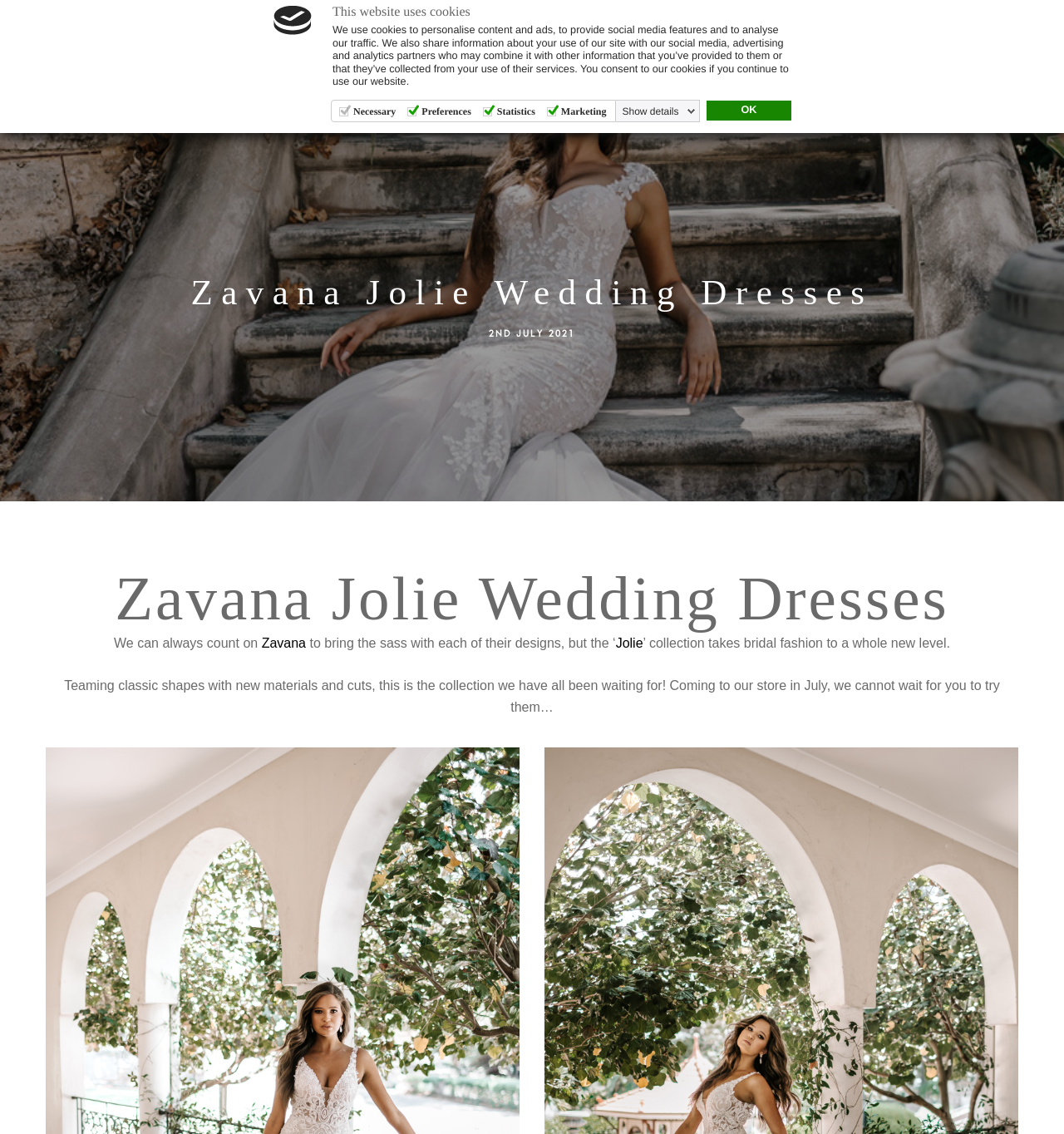Pinpoint the bounding box coordinates of the element to be clicked to execute the instruction: "Explore 'BRIDAL'".

[0.343, 0.021, 0.385, 0.054]